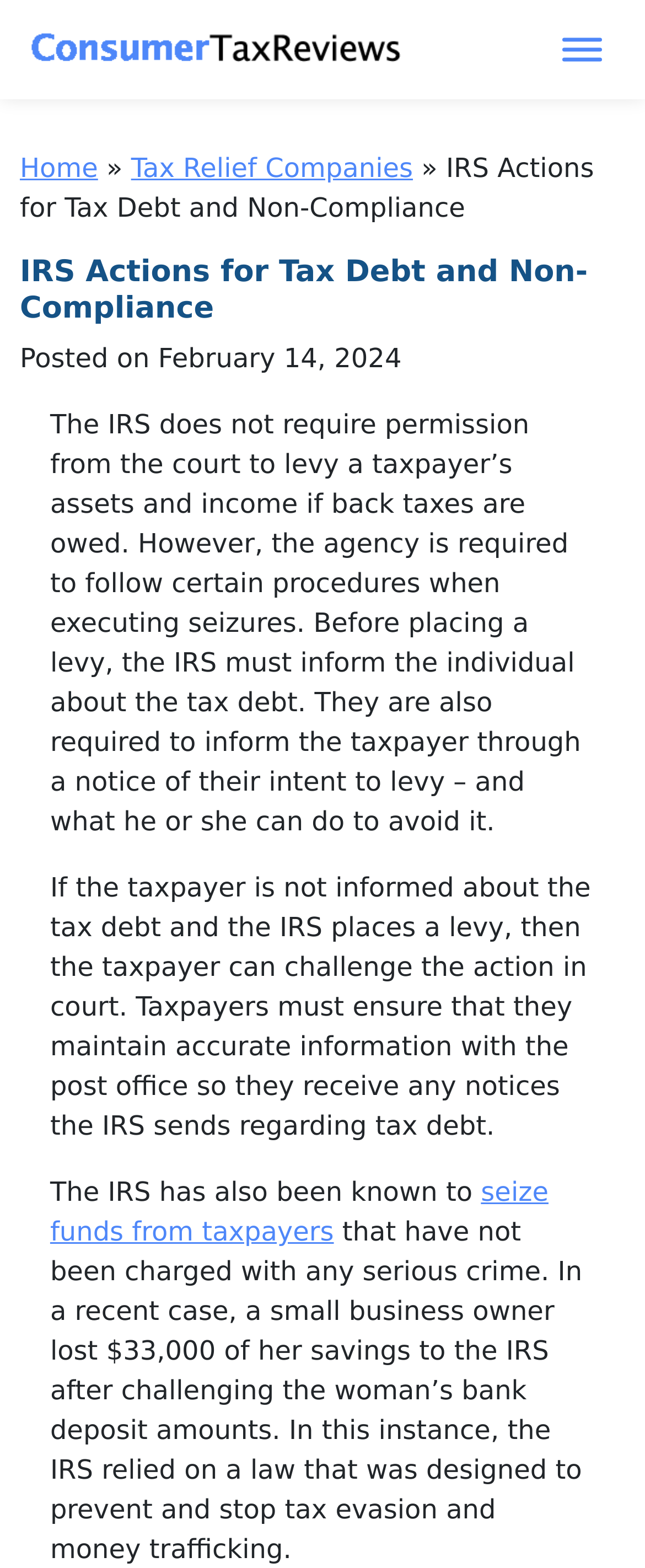Illustrate the webpage's structure and main components comprehensively.

The webpage is about IRS actions for tax debt and non-compliance, providing expert guidance for navigating tax challenges. At the top left, there is a link, and next to it, a button to toggle the menu. When expanded, the menu displays links to "Home" and "Tax Relief Companies", separated by a static text "»". 

Below the menu, there is a heading with the title "IRS Actions for Tax Debt and Non-Compliance", followed by a static text indicating the posting date, "February 14, 2024". 

The main content of the webpage is a series of paragraphs explaining the IRS's procedures for executing seizures, including informing taxpayers about tax debt and their intent to levy. The text also discusses the taxpayer's right to challenge the action in court if not properly informed. 

There is a link within the text, "seize funds from taxpayers", which is part of a sentence discussing the IRS's actions in a recent case where a small business owner lost $33,000 of her savings. The webpage provides detailed information about the IRS's actions and the taxpayer's rights, aiming to guide individuals in navigating tax challenges effectively.